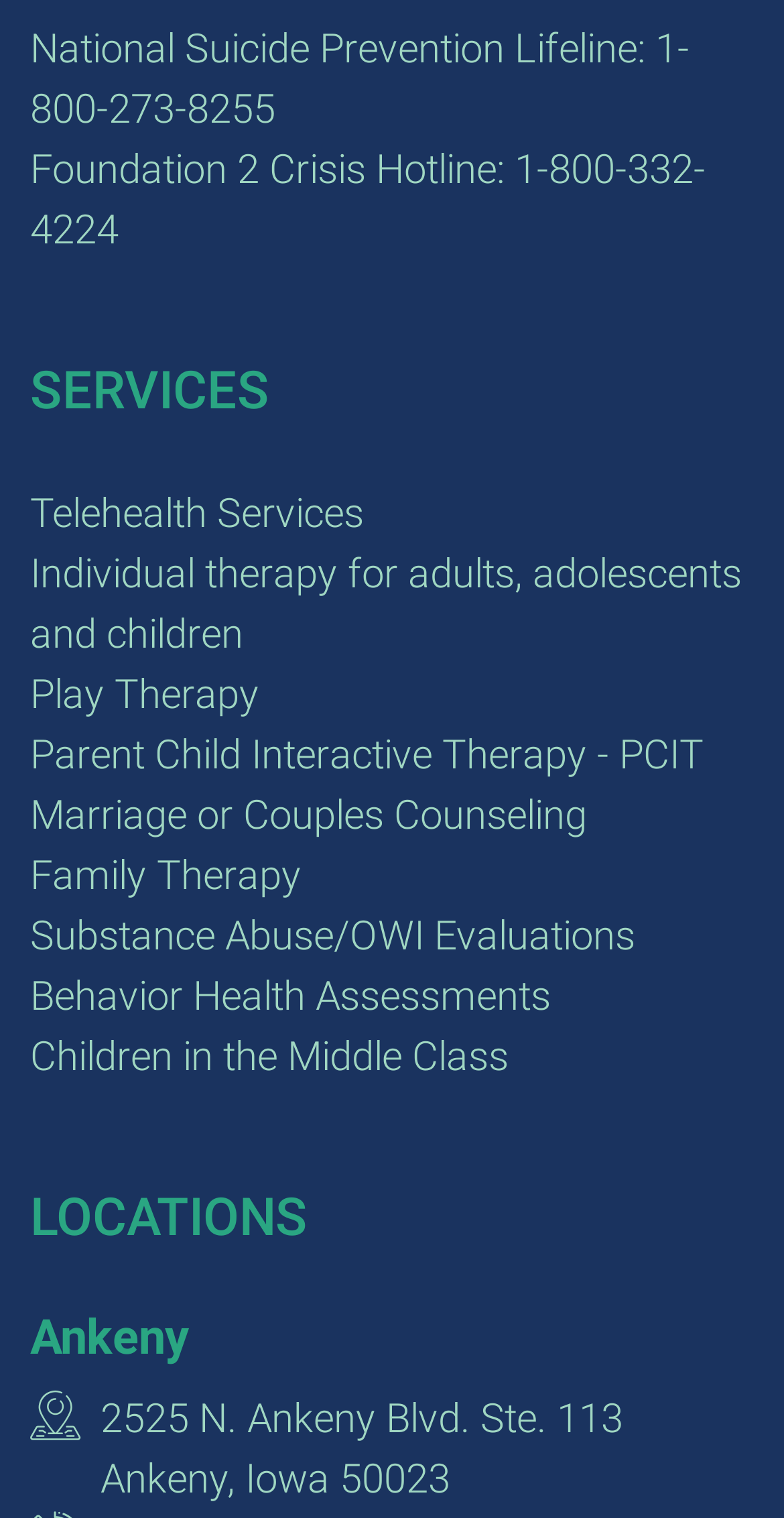Answer this question using a single word or a brief phrase:
How many locations are listed on the webpage?

1